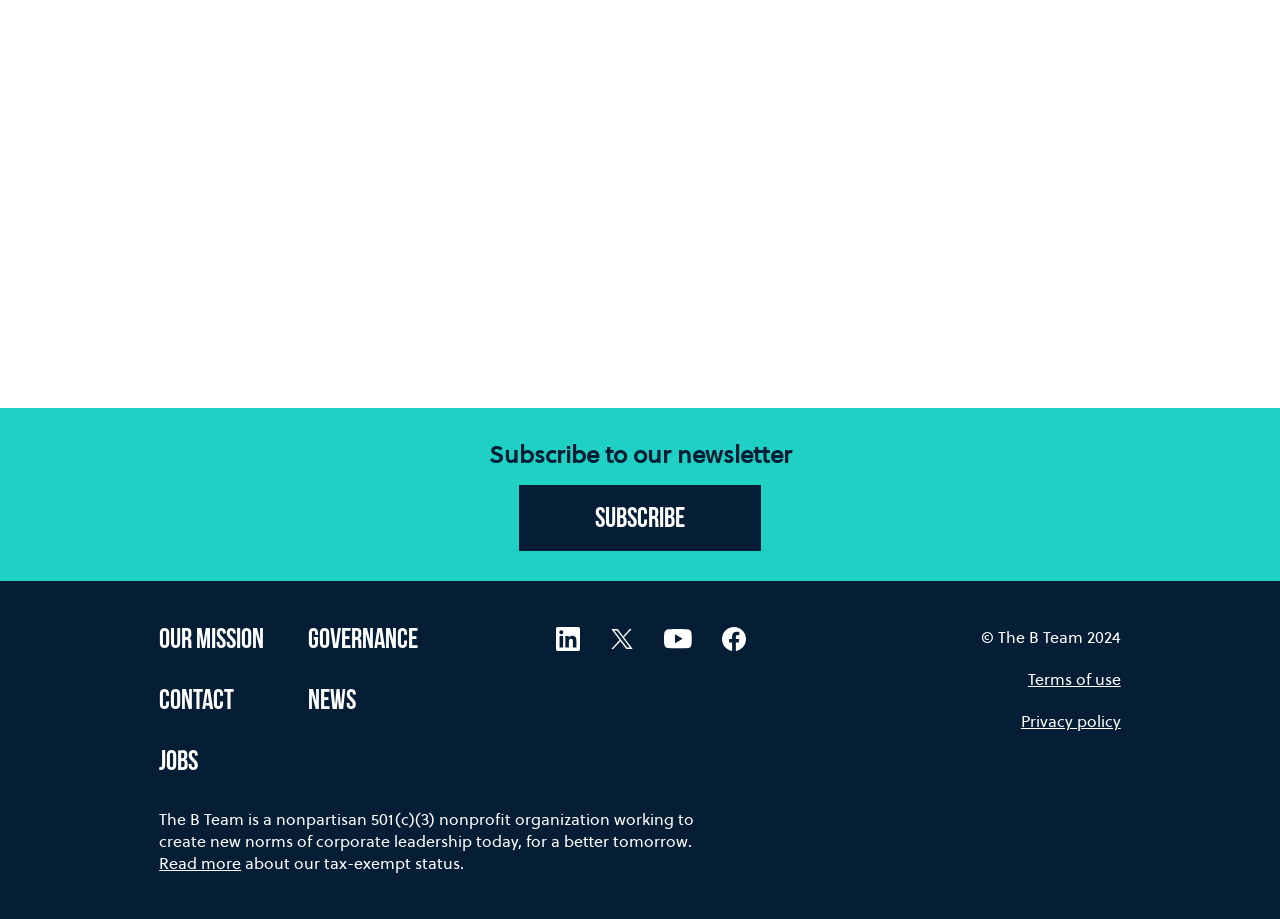Find the bounding box coordinates of the area that needs to be clicked in order to achieve the following instruction: "Contact the team". The coordinates should be specified as four float numbers between 0 and 1, i.e., [left, top, right, bottom].

[0.124, 0.747, 0.217, 0.781]